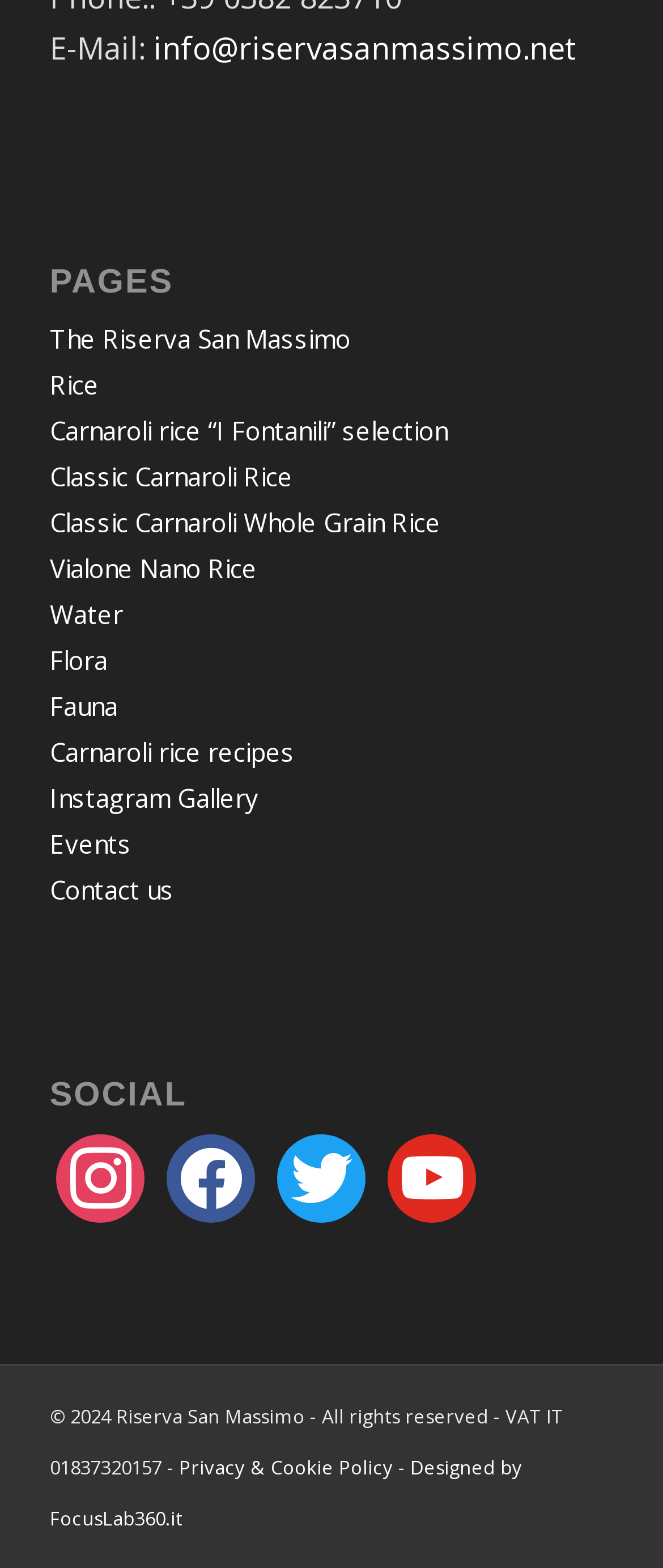Please determine the bounding box coordinates of the element's region to click for the following instruction: "Contact us through the link".

[0.075, 0.556, 0.262, 0.578]